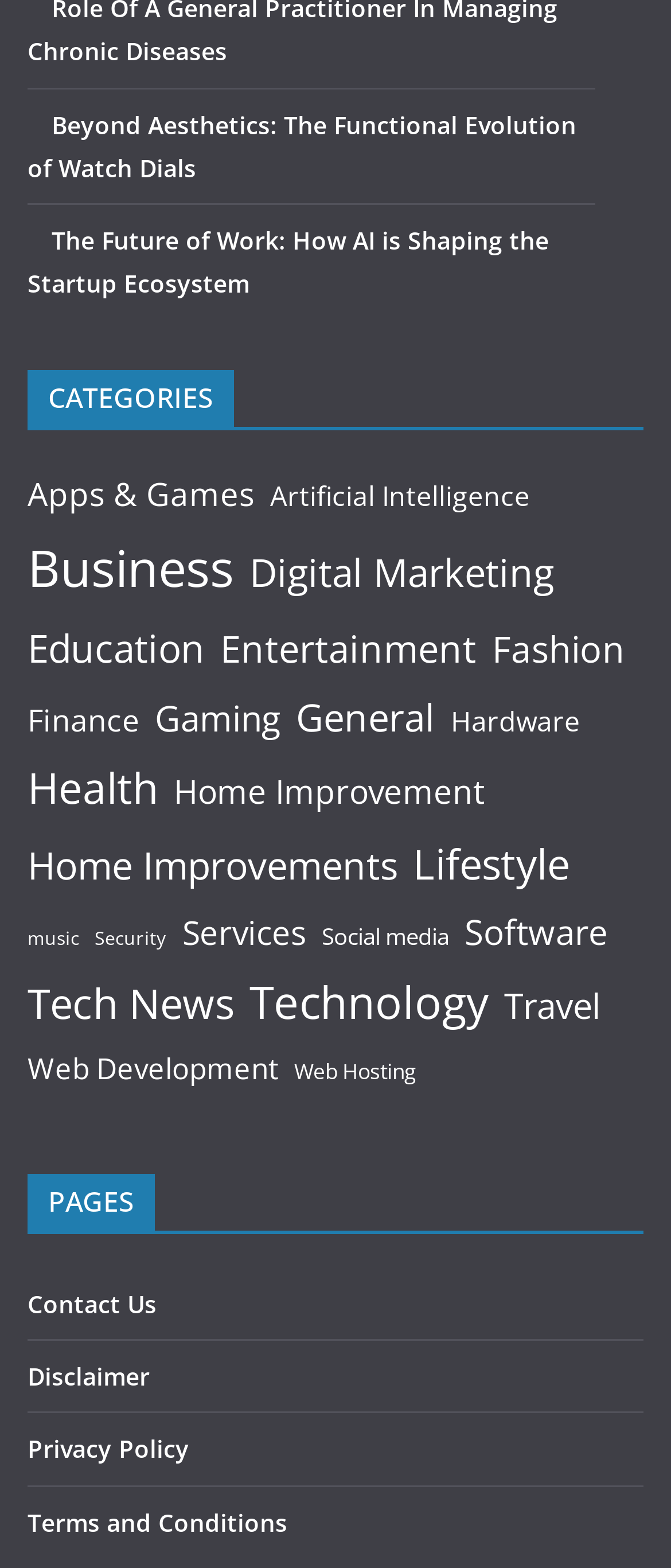Determine the bounding box coordinates for the clickable element to execute this instruction: "Explore articles under the category 'Tech News'". Provide the coordinates as four float numbers between 0 and 1, i.e., [left, top, right, bottom].

[0.041, 0.616, 0.349, 0.664]